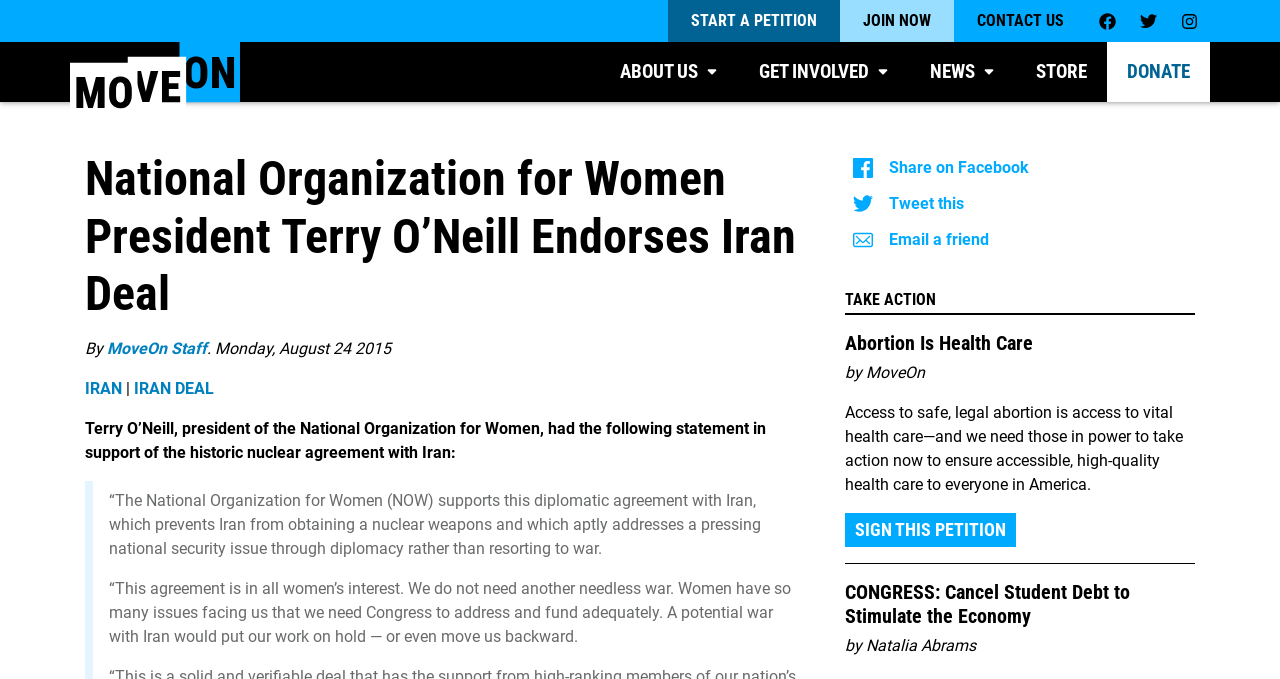Specify the bounding box coordinates of the element's region that should be clicked to achieve the following instruction: "Read more about Interfor Corporation Plans Production Cuts Until 2024 Q3". The bounding box coordinates consist of four float numbers between 0 and 1, in the format [left, top, right, bottom].

None